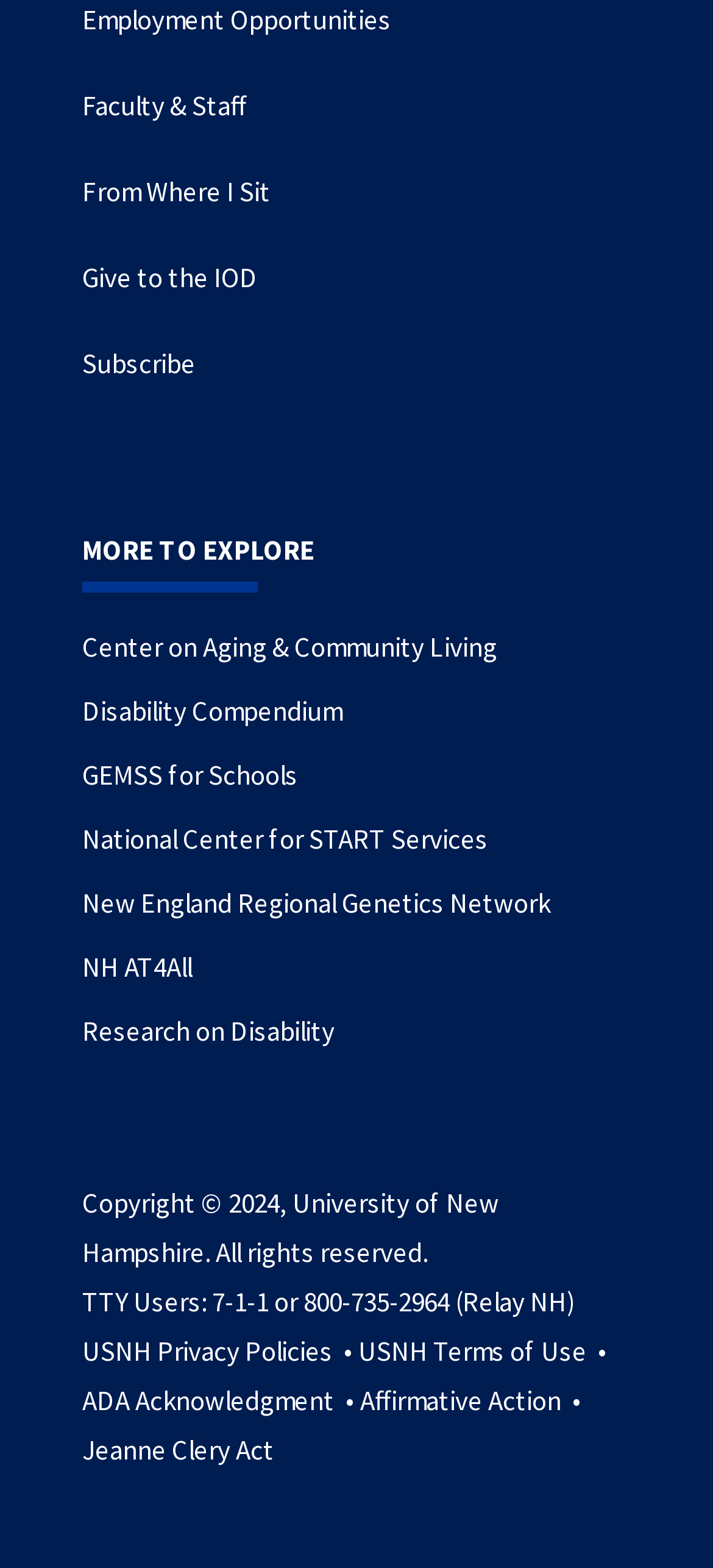What is the 'TTY Users' information for?
Please provide a detailed and comprehensive answer to the question.

I found the answer by looking at the 'TTY Users' information at the bottom of the page, which provides a phone number and relay service for users who are deaf or hard of hearing. This suggests that it is related to accessibility features for users with disabilities.